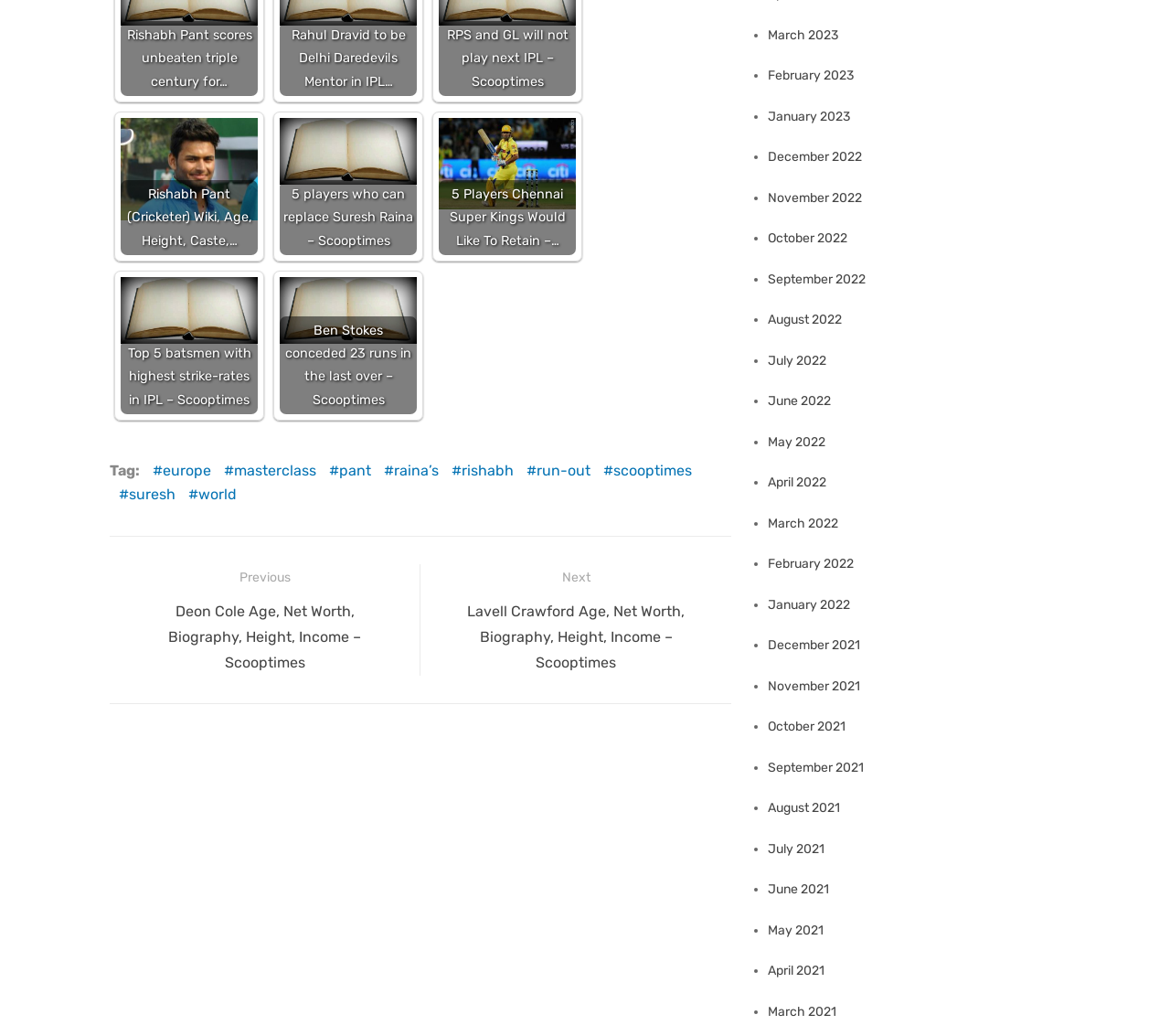Using the provided element description: "April 2022", identify the bounding box coordinates. The coordinates should be four floats between 0 and 1 in the order [left, top, right, bottom].

[0.656, 0.458, 0.706, 0.473]